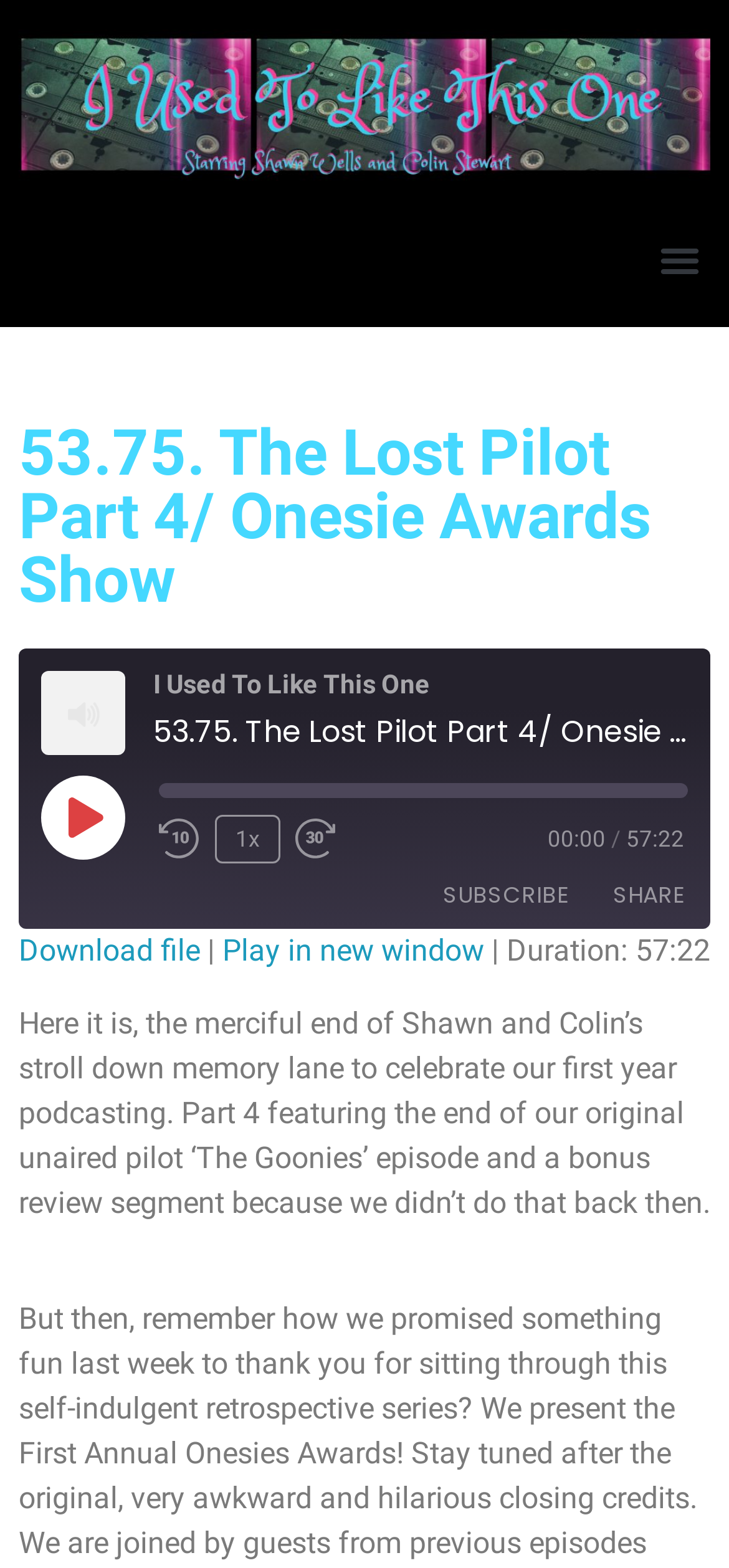What is the text on the button to rewind the episode?
Please look at the screenshot and answer in one word or a short phrase.

Rewind 10 Seconds